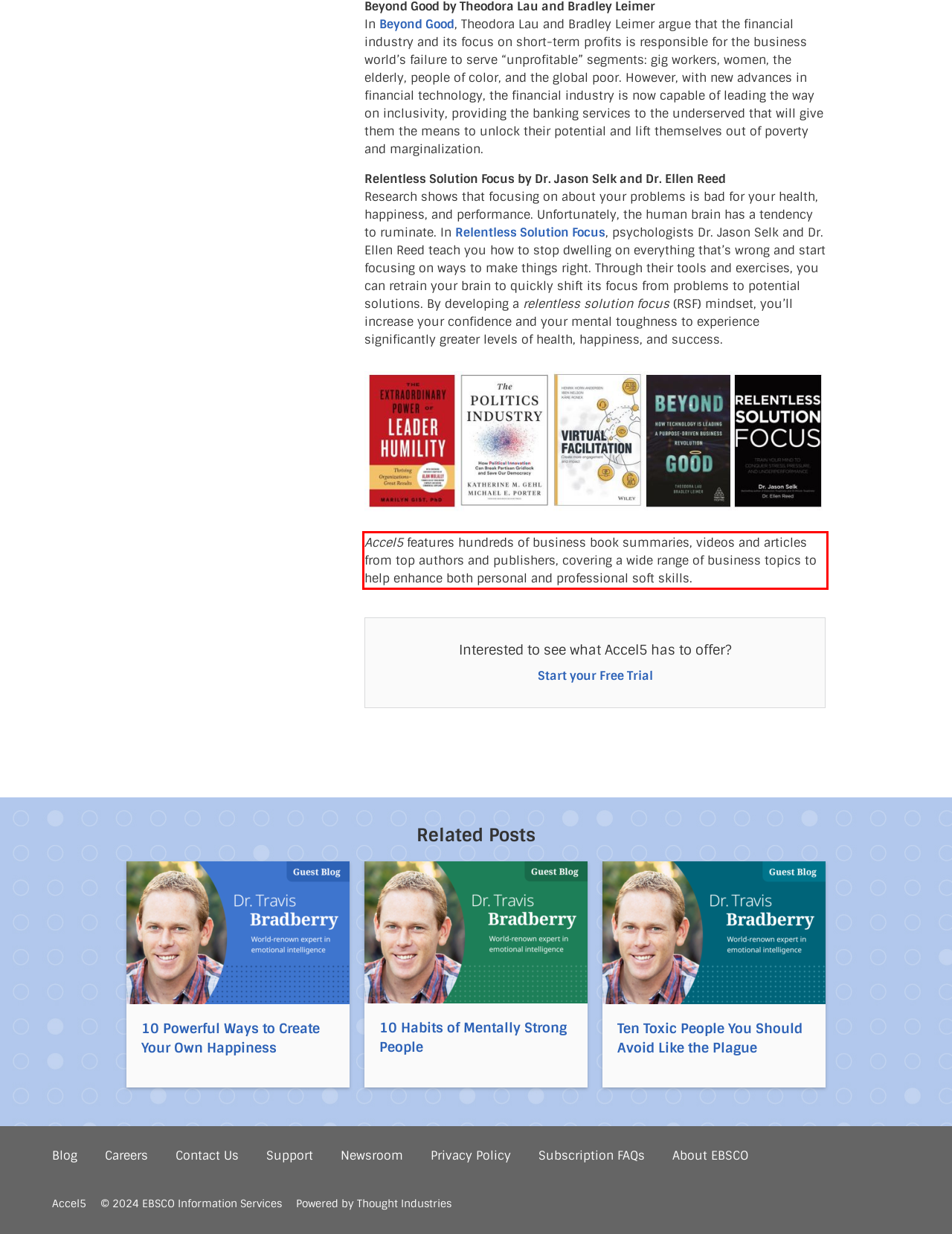You have a screenshot of a webpage with a red bounding box. Identify and extract the text content located inside the red bounding box.

Accel5 features hundreds of business book summaries, videos and articles from top authors and publishers, covering a wide range of business topics to help enhance both personal and professional soft skills.